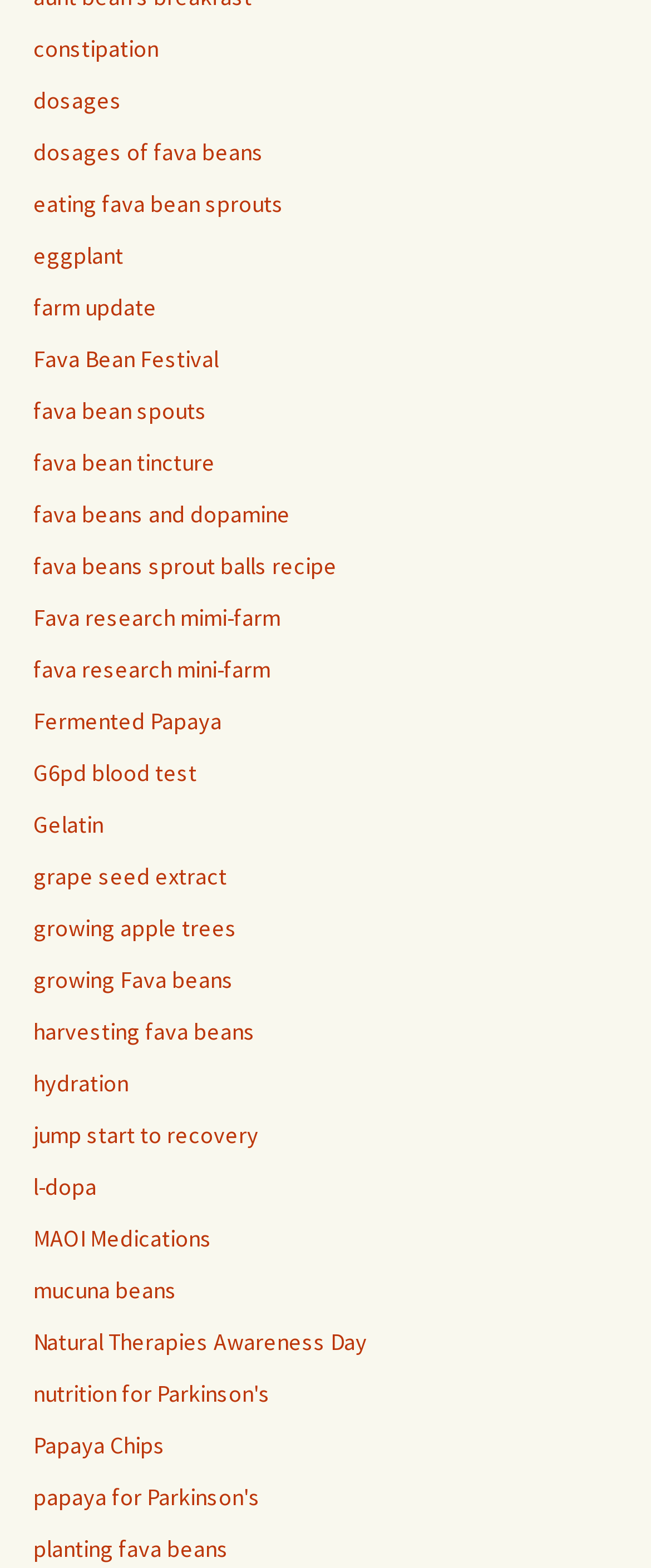Are there any links about papaya?
With the help of the image, please provide a detailed response to the question.

After examining the links on the webpage, I found two links related to papaya: 'Fermented Papaya' and 'Papaya Chips', which suggests that the webpage may also discuss topics related to papaya, in addition to its primary focus on fava beans.